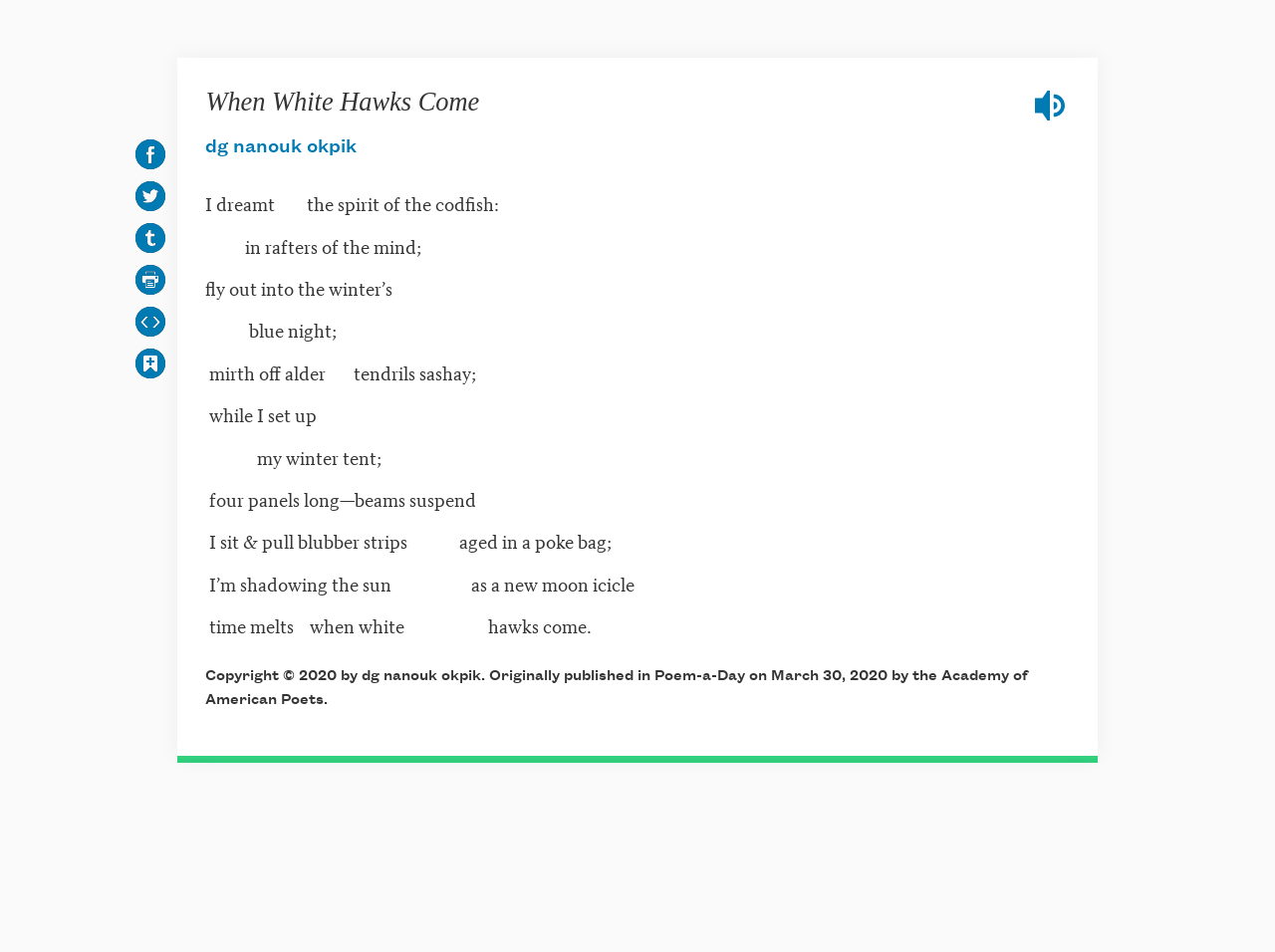Create a detailed narrative of the webpage’s visual and textual elements.

The webpage is a poem page on the Academy of American Poets website, featuring the poem "When White Hawks Come" by dg nanouk okpik. At the top of the page, there is a heading with the poem's title, "When White Hawks Come", which is also a link. Below the title, there are several social media sharing links, including Facebook, Twitter, Tumblr, and a "View print mode" option, each accompanied by a small icon.

To the right of the social media links, there is a button to "Copy embed code" and a disabled button to "Add this poem to an anthology", both with accompanying icons. Further down, there is a button to "Load audio player" on the right side of the page.

The poem itself is displayed in a single column, with each line of the poem presented as a separate block of text. The poem's content is a lyrical and imaginative exploration of the speaker's dream, featuring vivid imagery and metaphors.

At the bottom of the poem, there is a credit line indicating that the poem was originally published in Poem-a-Day on March 30, 2020, by the Academy of American Poets, and that the copyright belongs to dg nanouk okpik.